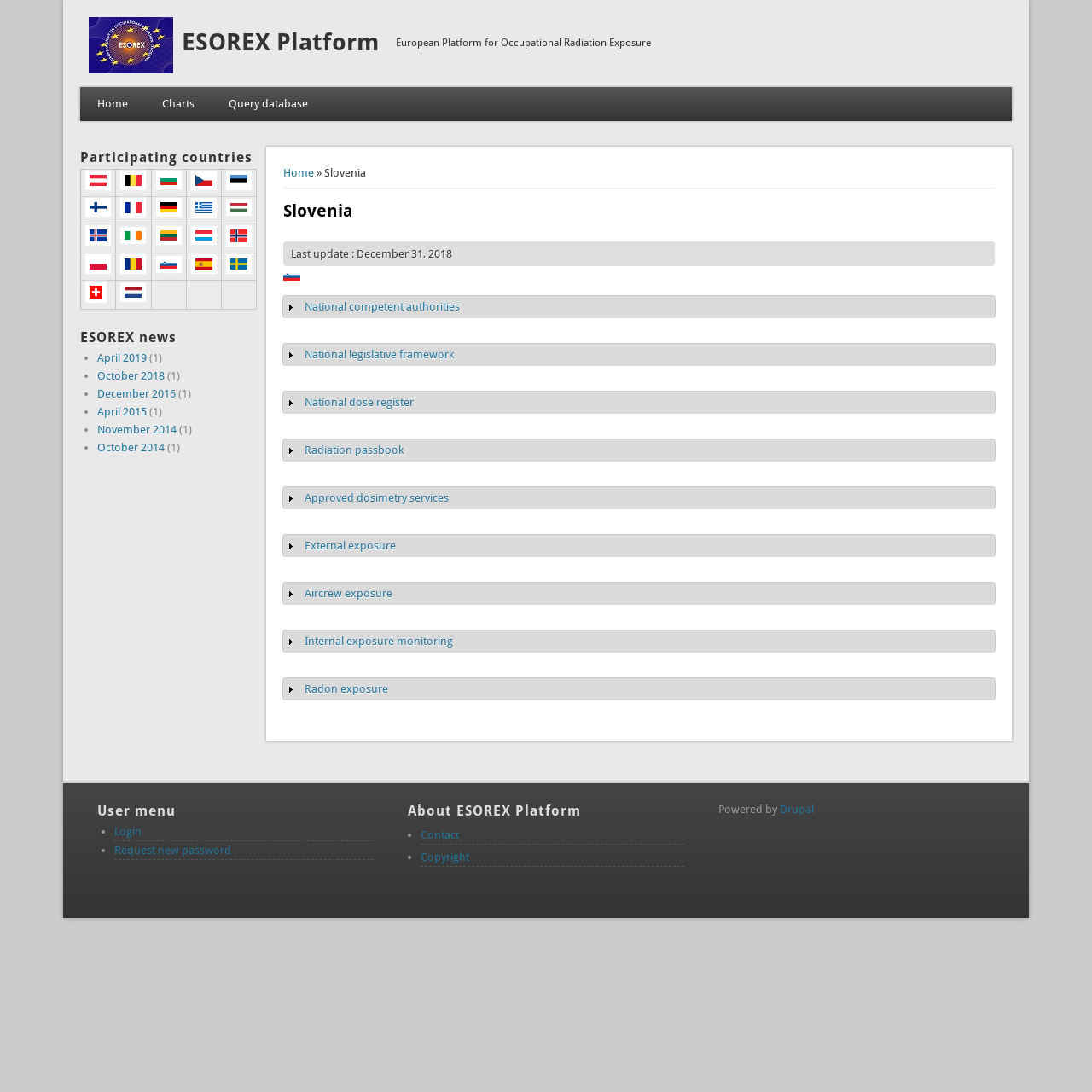Give a short answer to this question using one word or a phrase:
What is the name of the first country in the list?

Austria